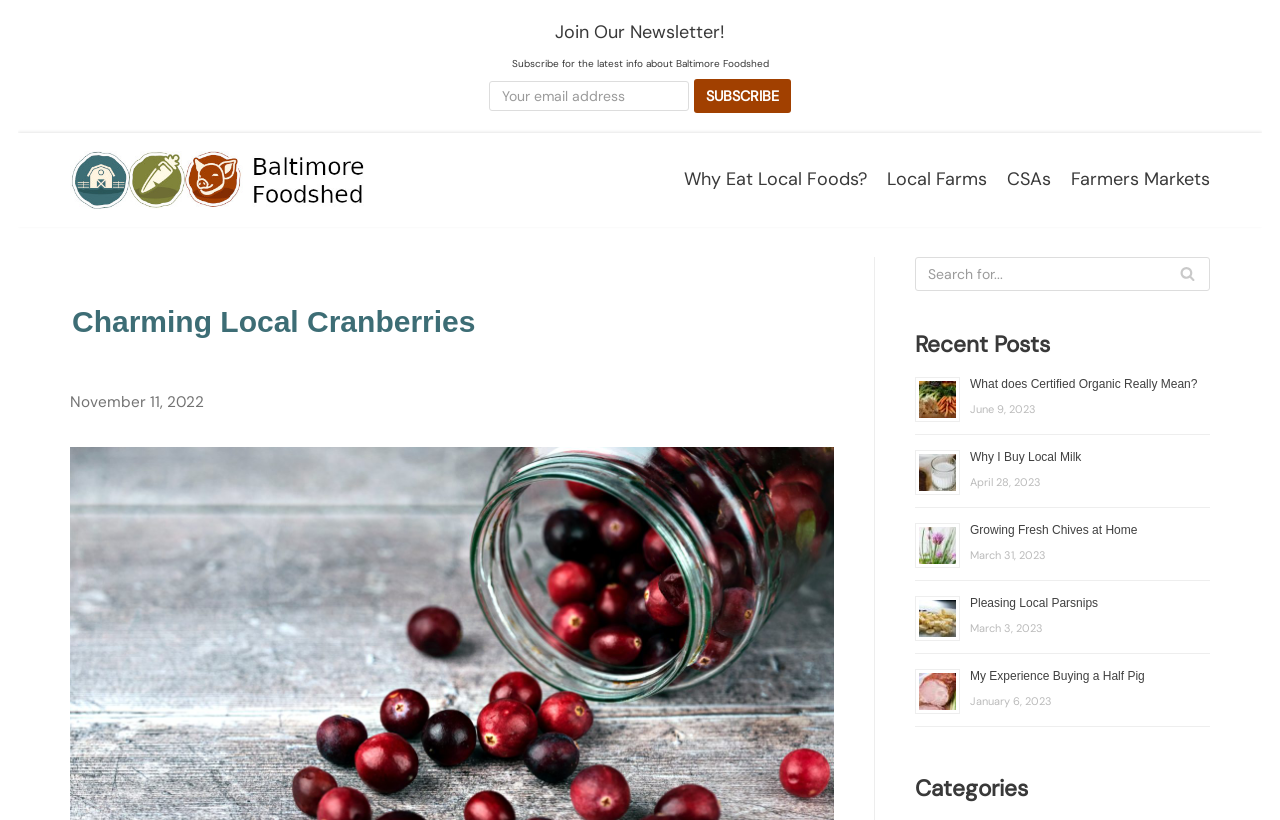Please examine the image and answer the question with a detailed explanation:
What is the purpose of the textbox?

I determined the purpose of the textbox by looking at the surrounding elements, including the StaticText element with the text 'Join Our Newsletter!' at coordinates [0.434, 0.024, 0.566, 0.054] and the button element with the text 'Subscribe' at coordinates [0.542, 0.096, 0.618, 0.137]. This suggests that the textbox is used to subscribe to a newsletter.